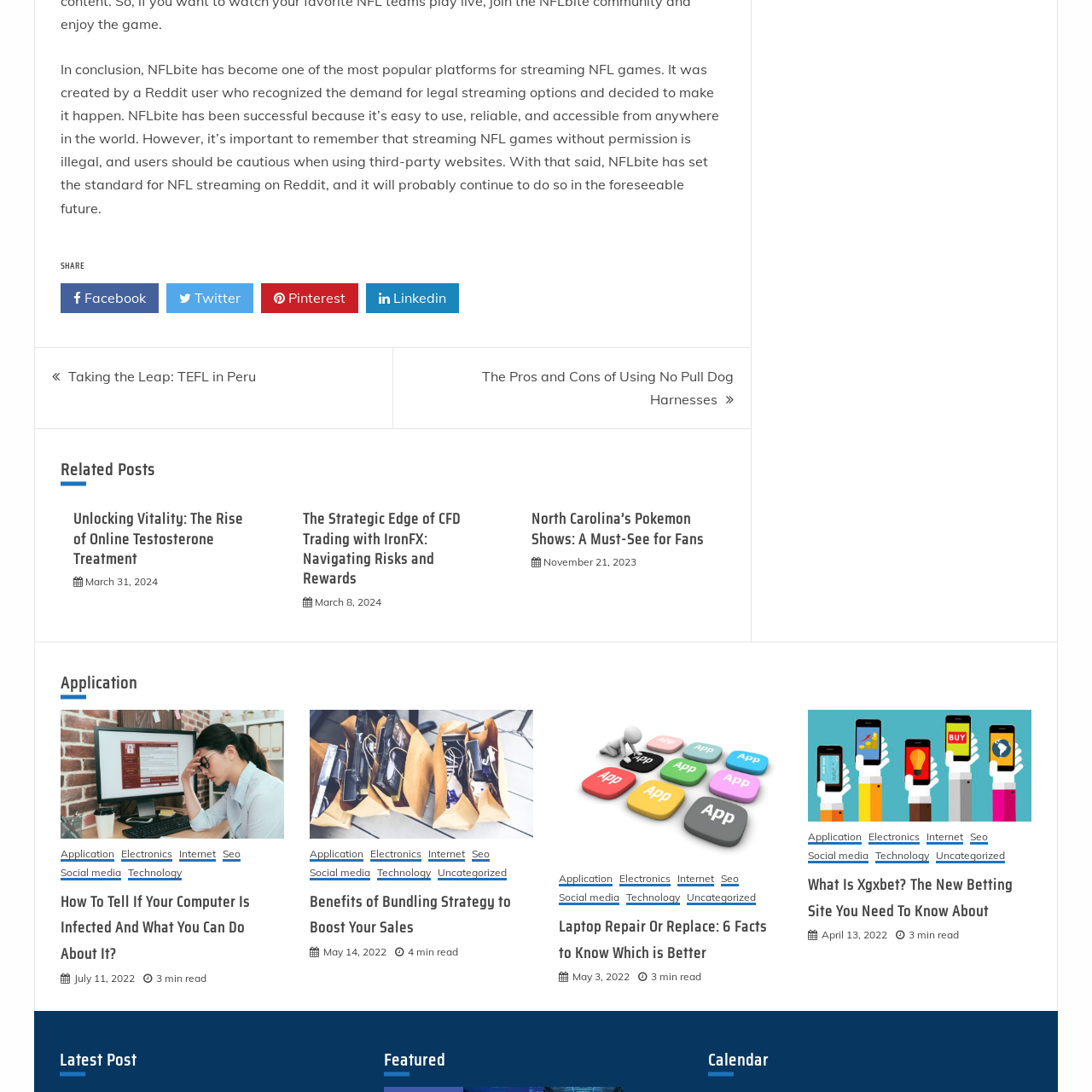Determine the bounding box coordinates of the region to click in order to accomplish the following instruction: "Check the latest post". Provide the coordinates as four float numbers between 0 and 1, specifically [left, top, right, bottom].

[0.055, 0.957, 0.273, 0.984]